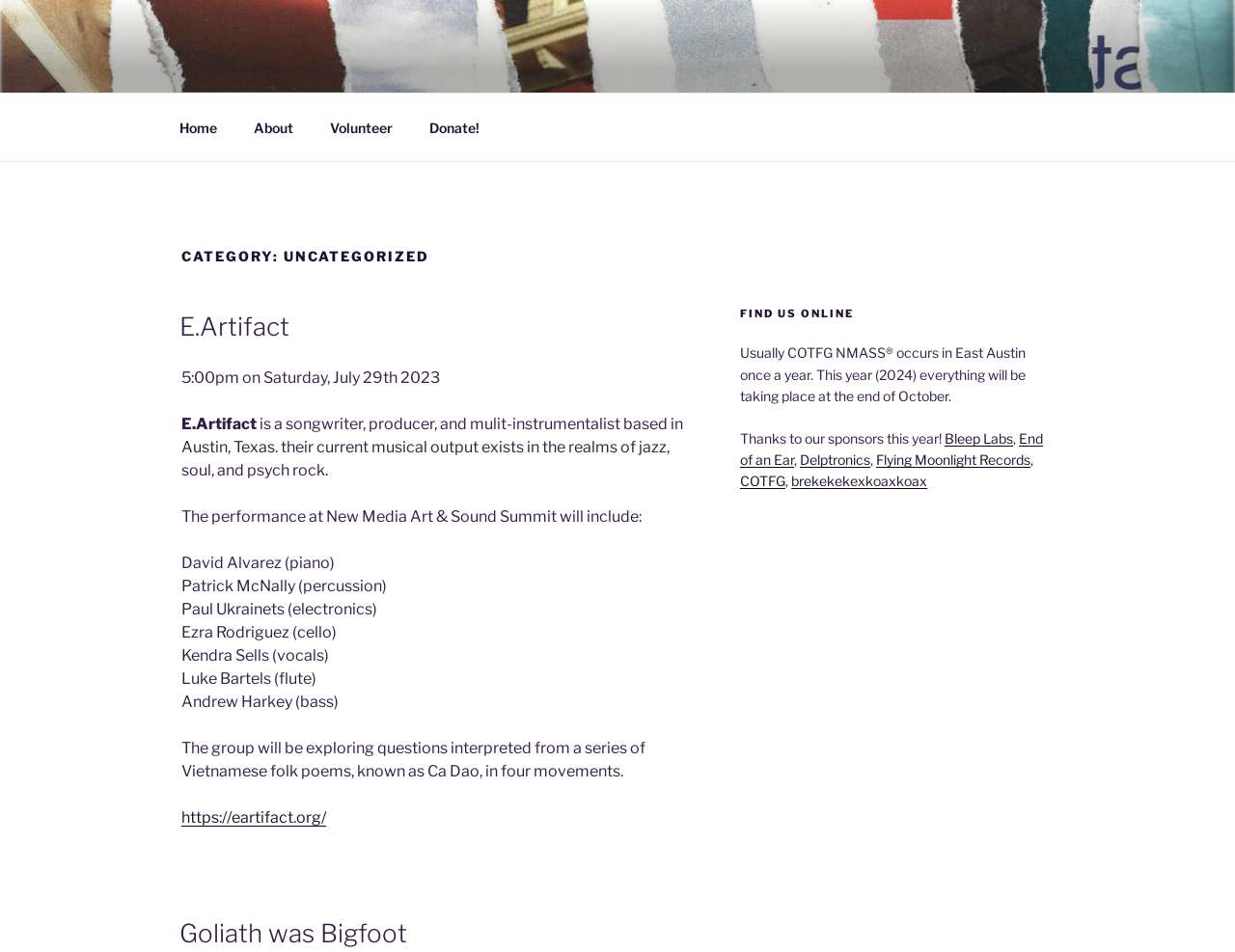Please give a concise answer to this question using a single word or phrase: 
What is the name of the series of Vietnamese folk poems that the group will be exploring?

Ca Dao